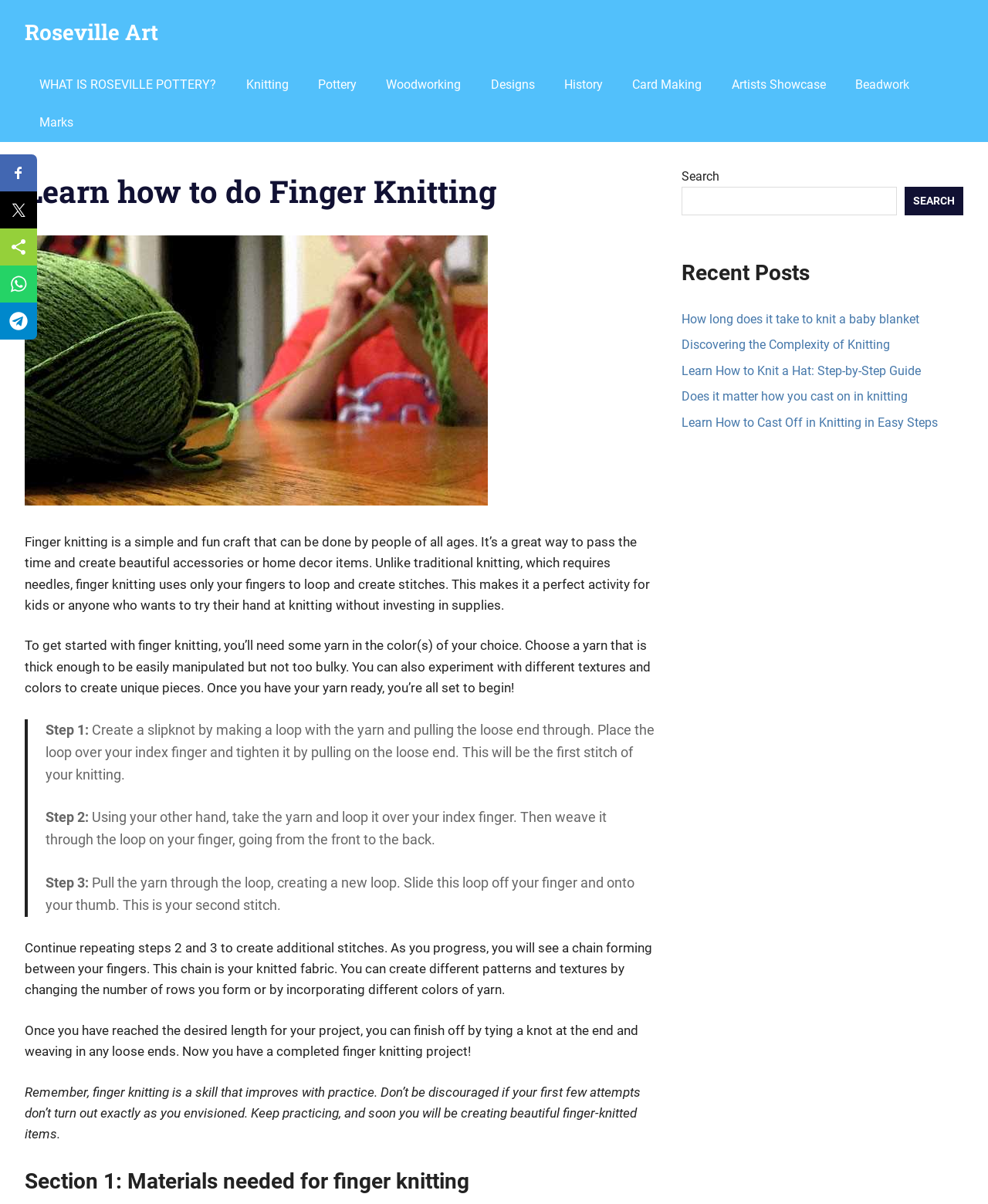Your task is to find and give the main heading text of the webpage.

Learn how to do Finger Knitting